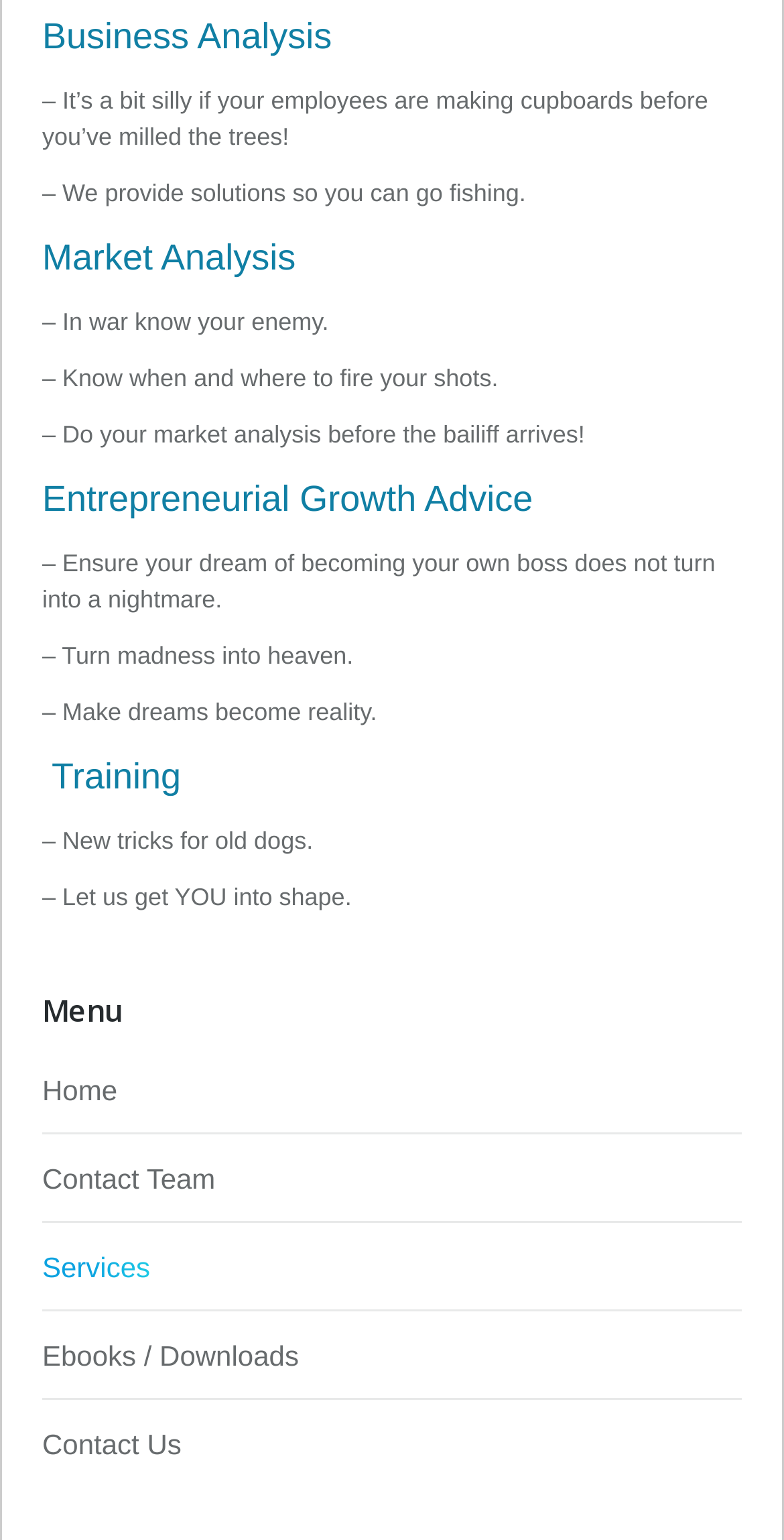What is the tone of the quotes on this webpage?
Please respond to the question thoroughly and include all relevant details.

After reading the quotes on the webpage, I noticed that they have a humorous and motivational tone. The quotes use witty language and clever comparisons to convey business and entrepreneurial advice, making them both entertaining and inspiring.